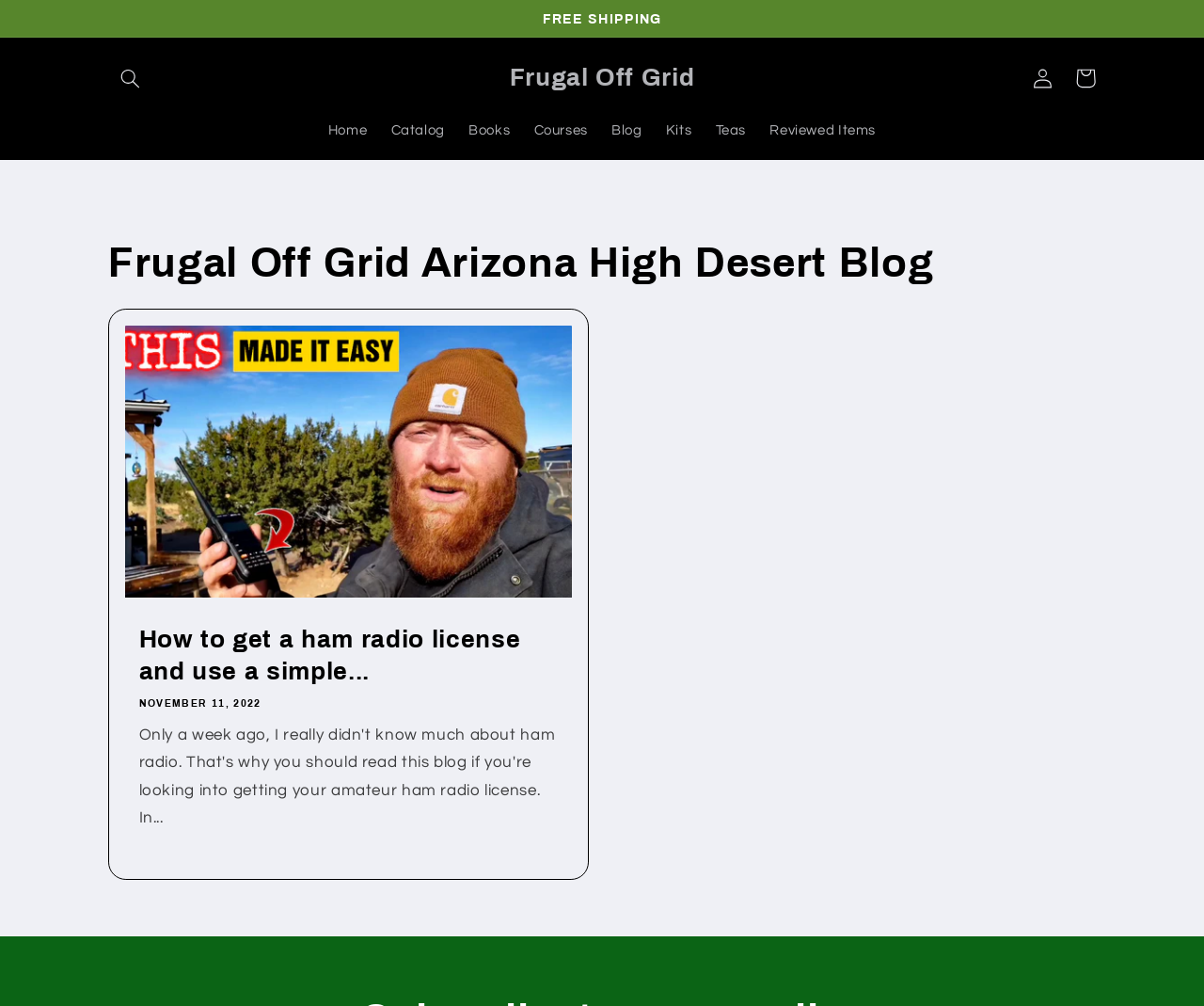Bounding box coordinates should be in the format (top-left x, top-left y, bottom-right x, bottom-right y) and all values should be floating point numbers between 0 and 1. Determine the bounding box coordinate for the UI element described as: Log in

[0.848, 0.056, 0.884, 0.1]